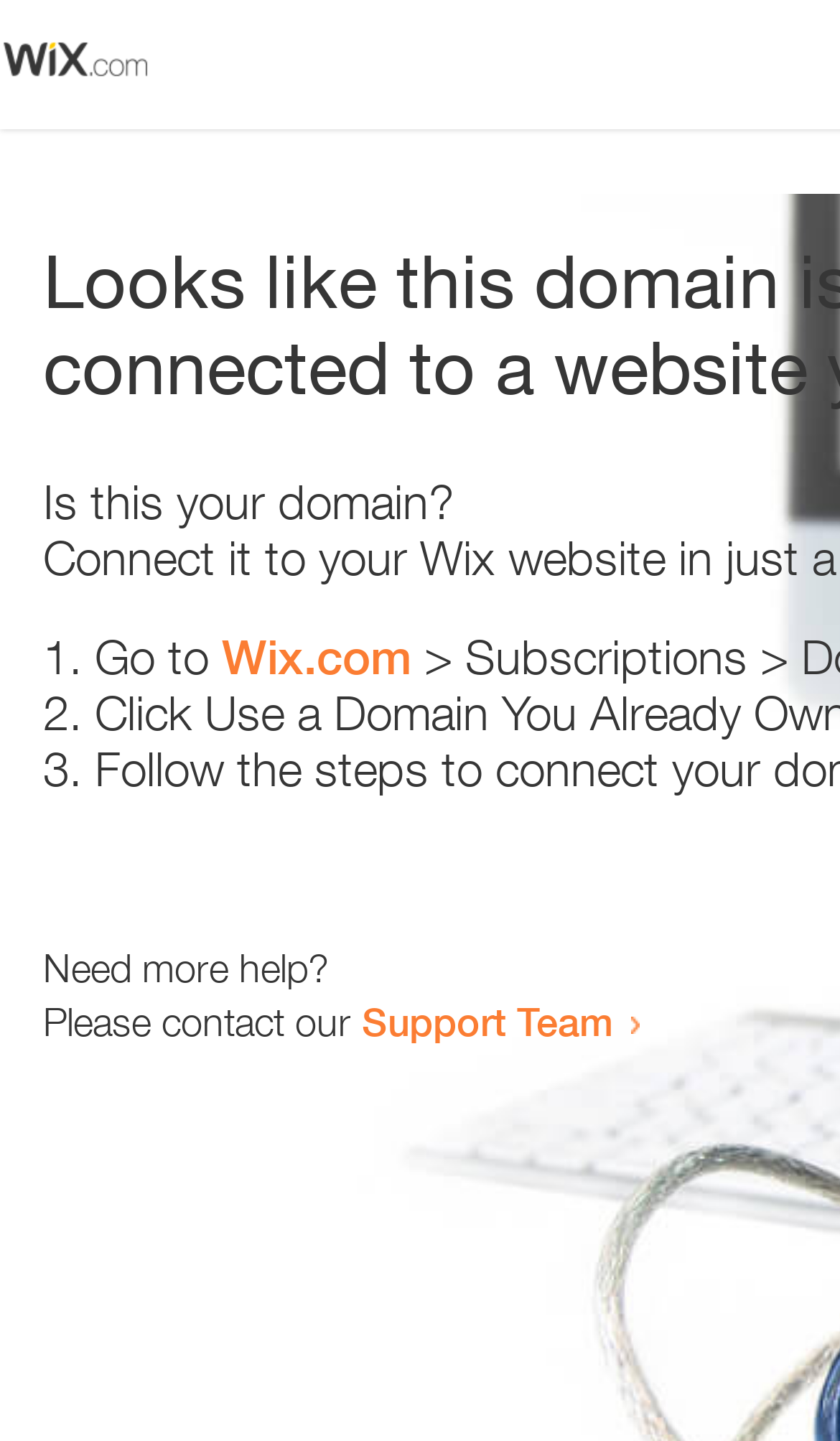Provide a thorough description of the webpage you see.

The webpage appears to be an error page, with a small image at the top left corner. Below the image, there is a heading that reads "Is this your domain?" centered on the page. 

Underneath the heading, there is a numbered list with three items. The first item starts with "1." and is followed by the text "Go to" and a link to "Wix.com". The second item starts with "2." and the third item starts with "3.", but their contents are not specified. 

Further down the page, there is a section that asks "Need more help?" and provides a contact option, stating "Please contact our Support Team" with a link to the Support Team.